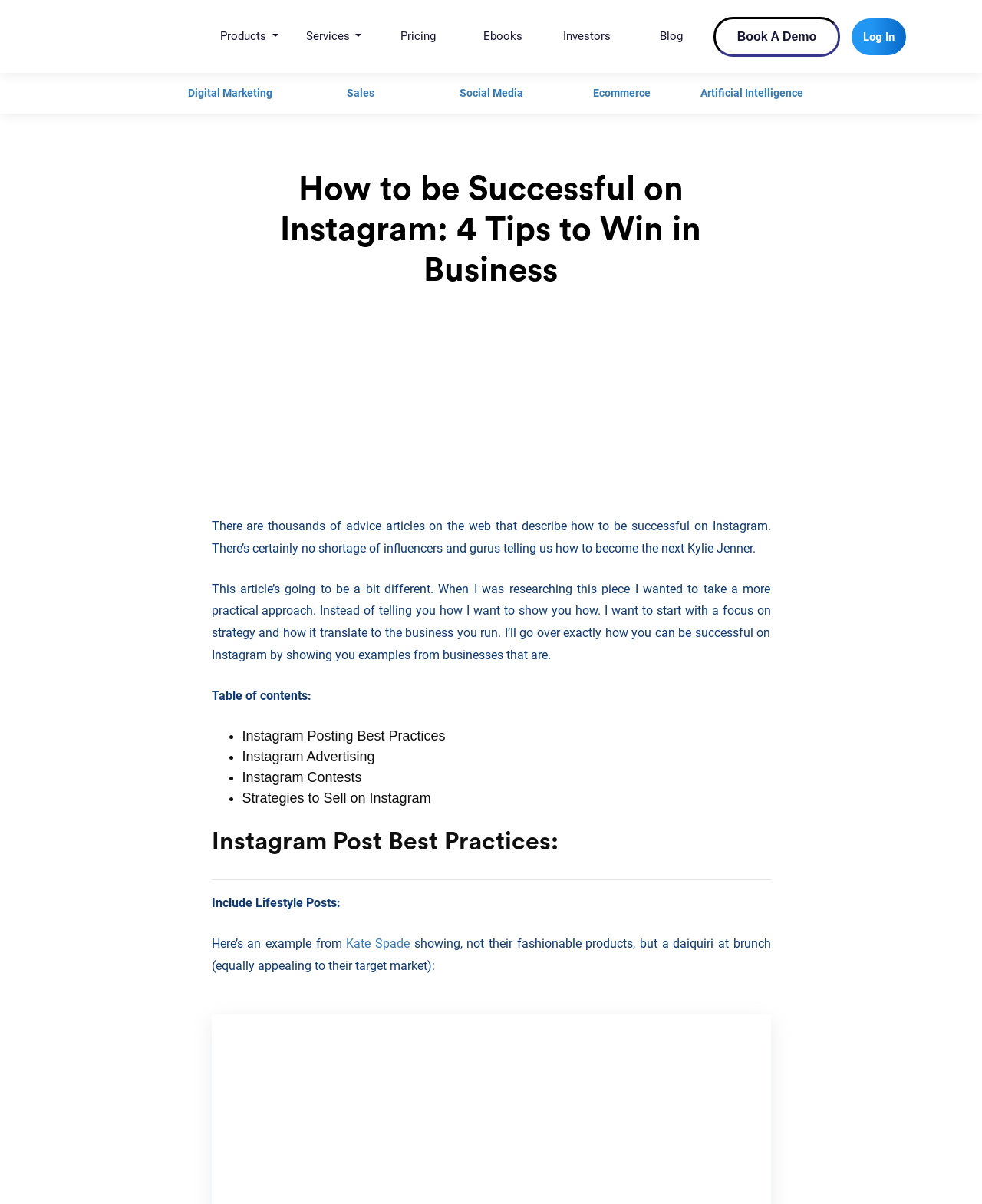Locate the bounding box coordinates of the area where you should click to accomplish the instruction: "Learn about 'Instagram Posting Best Practices'".

[0.246, 0.605, 0.454, 0.617]